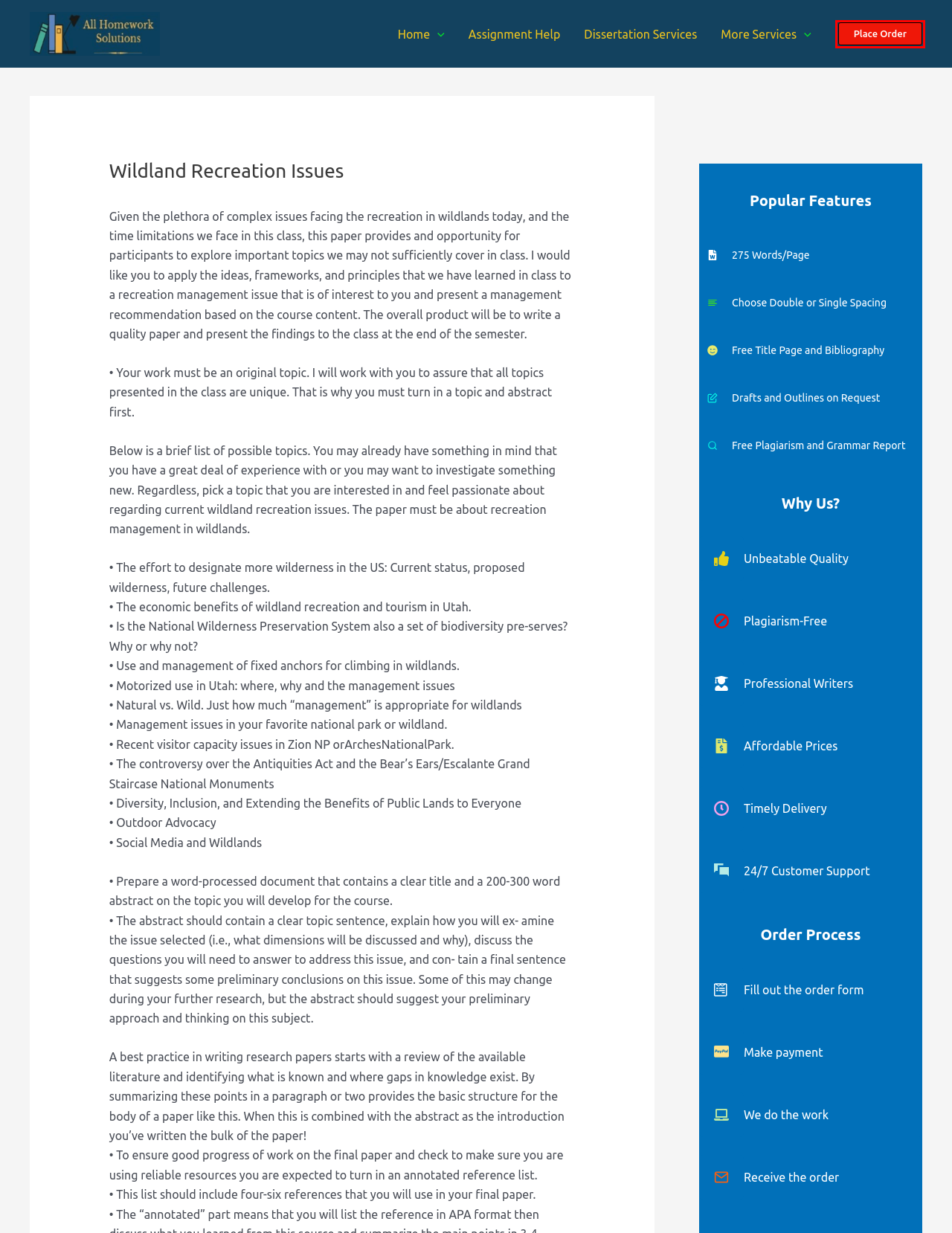You are given a screenshot of a webpage with a red bounding box around an element. Choose the most fitting webpage description for the page that appears after clicking the element within the red bounding box. Here are the candidates:
A. DMCA Compliance Statement for allhomeworksolutions.com
B. Our Services - All Homework Solutions
C. All Homework Solutions – Place Your Research/Essay Project Order
D. Privacy Policy - All Homework Solutions
E. Frequently Asked Questions - All Homework Solutions
F. Assignment Help - All Homework Solutions
G. Custom Writing And Editing Services - All Homework Solutions
H. Dissertation Services - All Homework Solutions

C